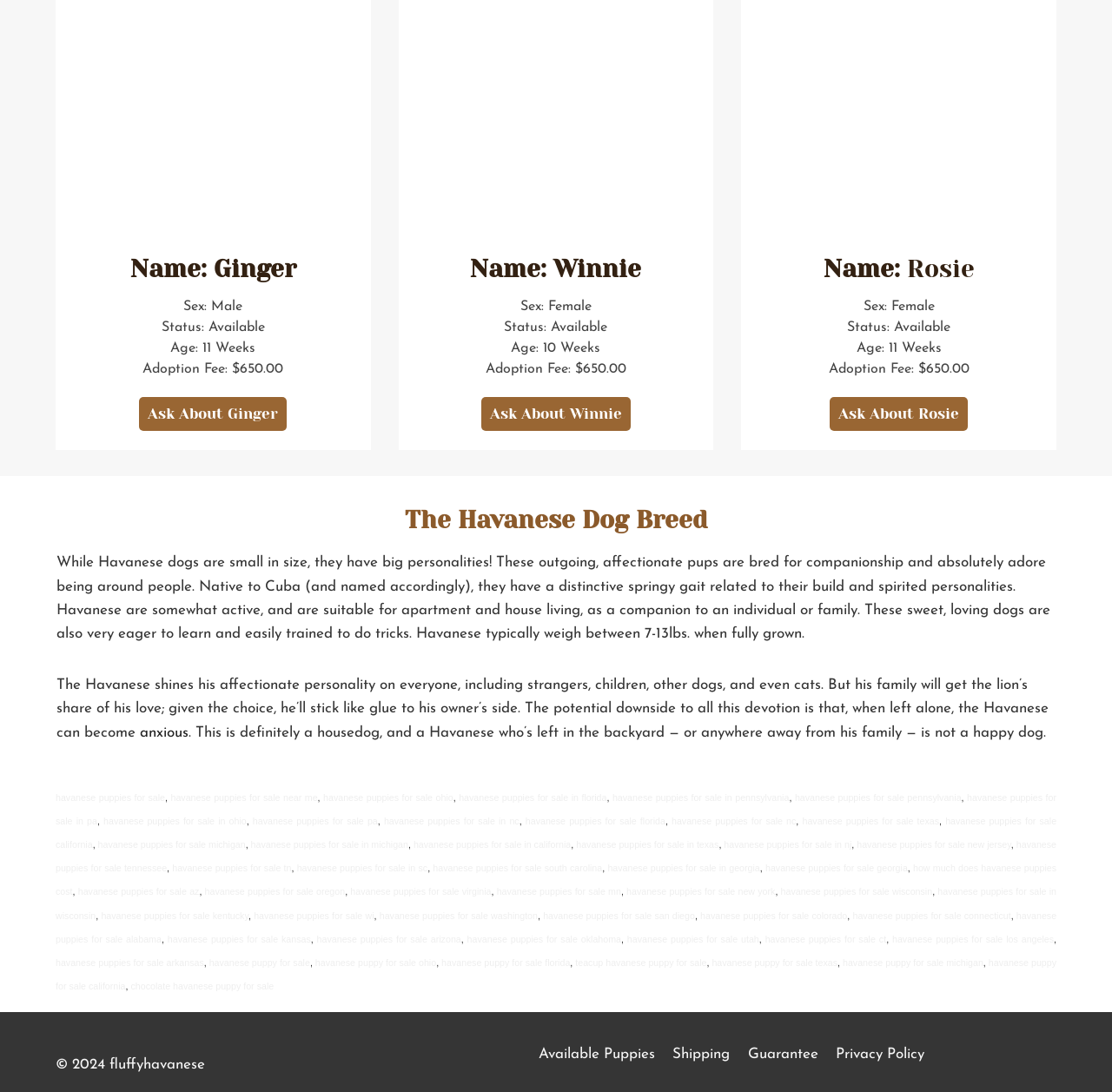Ascertain the bounding box coordinates for the UI element detailed here: "anxious". The coordinates should be provided as [left, top, right, bottom] with each value being a float between 0 and 1.

[0.126, 0.664, 0.17, 0.677]